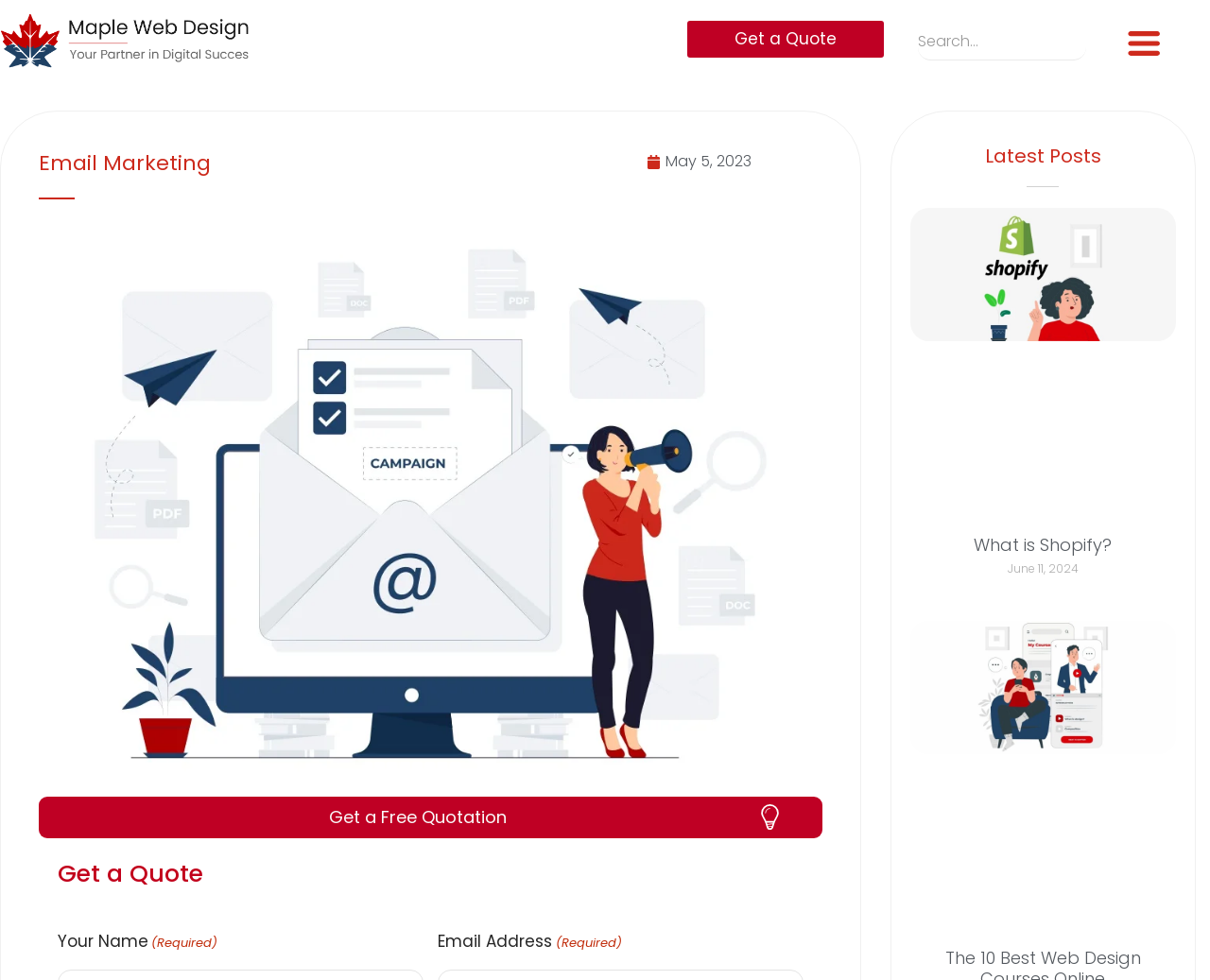Articulate a complete and detailed caption of the webpage elements.

This webpage is about email marketing services provided by Maple Web Design. At the top left corner, there is a logo of Maple Web Design, which is a clickable link. To the right of the logo, there are three links: "Get a Quote", a search box, and a menu link. 

Below the top navigation bar, there is a heading that reads "Email Marketing". Next to the heading, there is a link with a date "May 5, 2023". Below this section, there is a large image related to email marketing.

The main content of the webpage is divided into two sections. On the left side, there is a form to get a free quotation, with input fields for "Your Name" and "Email Address". Above the form, there are two headings: "Get a Free Quotation" and "Get a Quote".

On the right side, there is a section titled "Latest Posts", which lists two articles. The first article is about "What is Shopify?" and has a link with the same title. Below the link, there is a heading with the same title and a link to the article. The article also has a date "June 11, 2024". The second article is about "online web design courses" and has a similar structure to the first article.